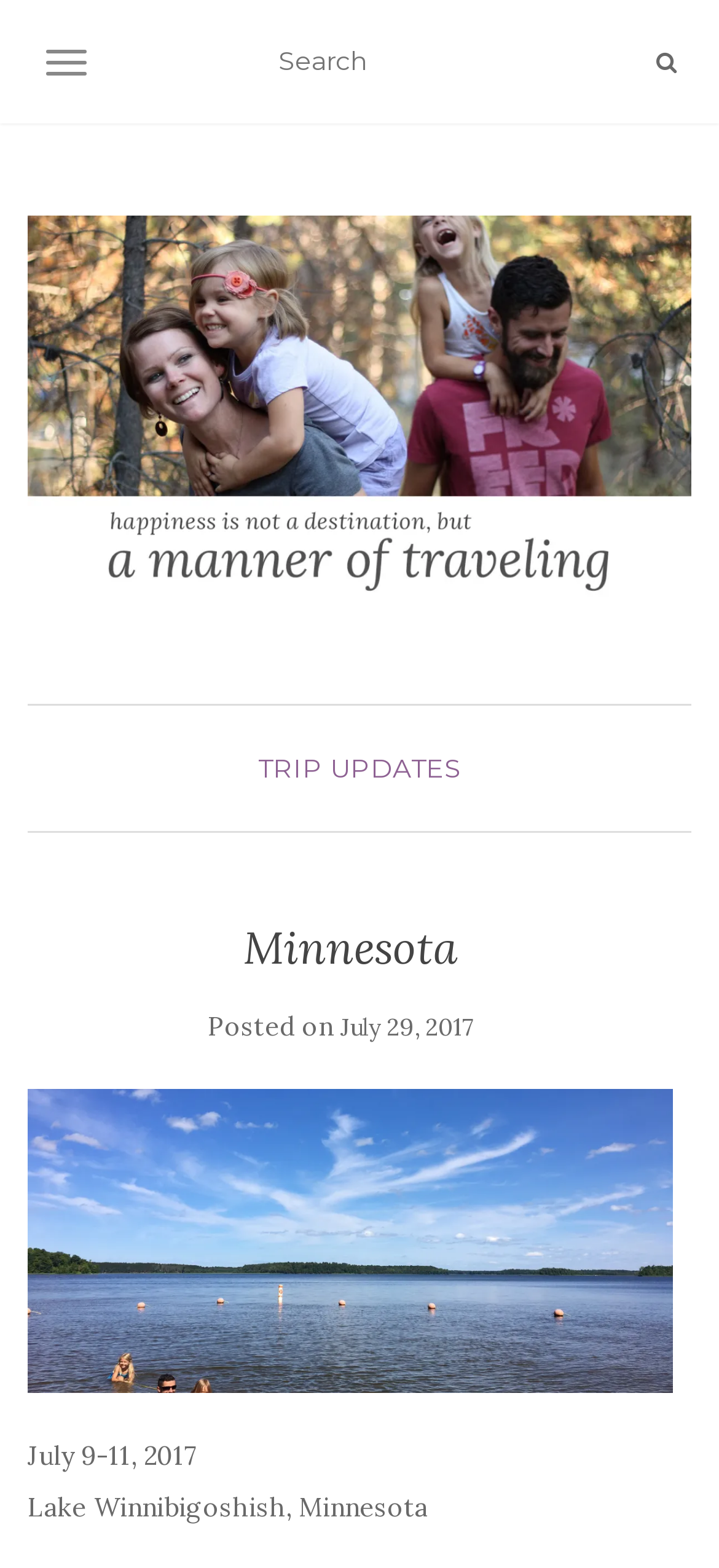Explain in detail what is displayed on the webpage.

The webpage is about a travel blog, specifically a trip to Minnesota. At the top left corner, there is a button to toggle navigation, next to a search textbox with a magnifying glass icon on the right. The website's title, "A Manner of Traveling", is displayed prominently above the search bar.

Below the title, there is a main link to "TRIP UPDATES" which serves as a header. Under this header, there is a subheading "Minnesota" with a posted date "July 29, 2017" next to it. Further down, there is a link to "Minnesota" again, which is likely a category or tag for the trip.

The main content of the webpage appears to be a travel journal entry, with a brief description of a COE campground near Lake Winnibigoshish, Minnesota. The text mentions that the campground has no amenities and only electric hookups, but it was inexpensive and nestled in the forest. This text is positioned at the bottom left of the page.